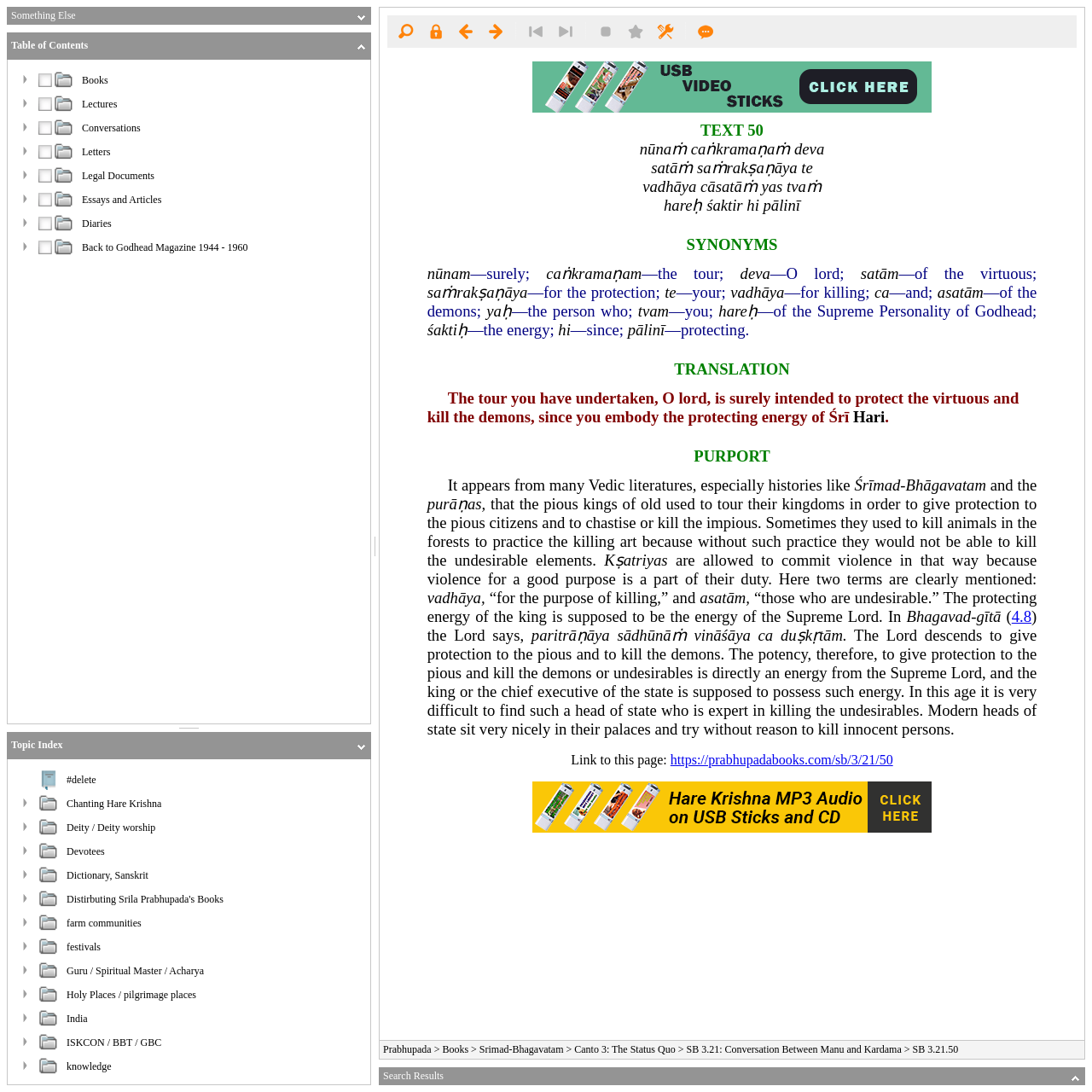Answer the following inquiry with a single word or phrase:
Are there any images in the table of contents?

Yes